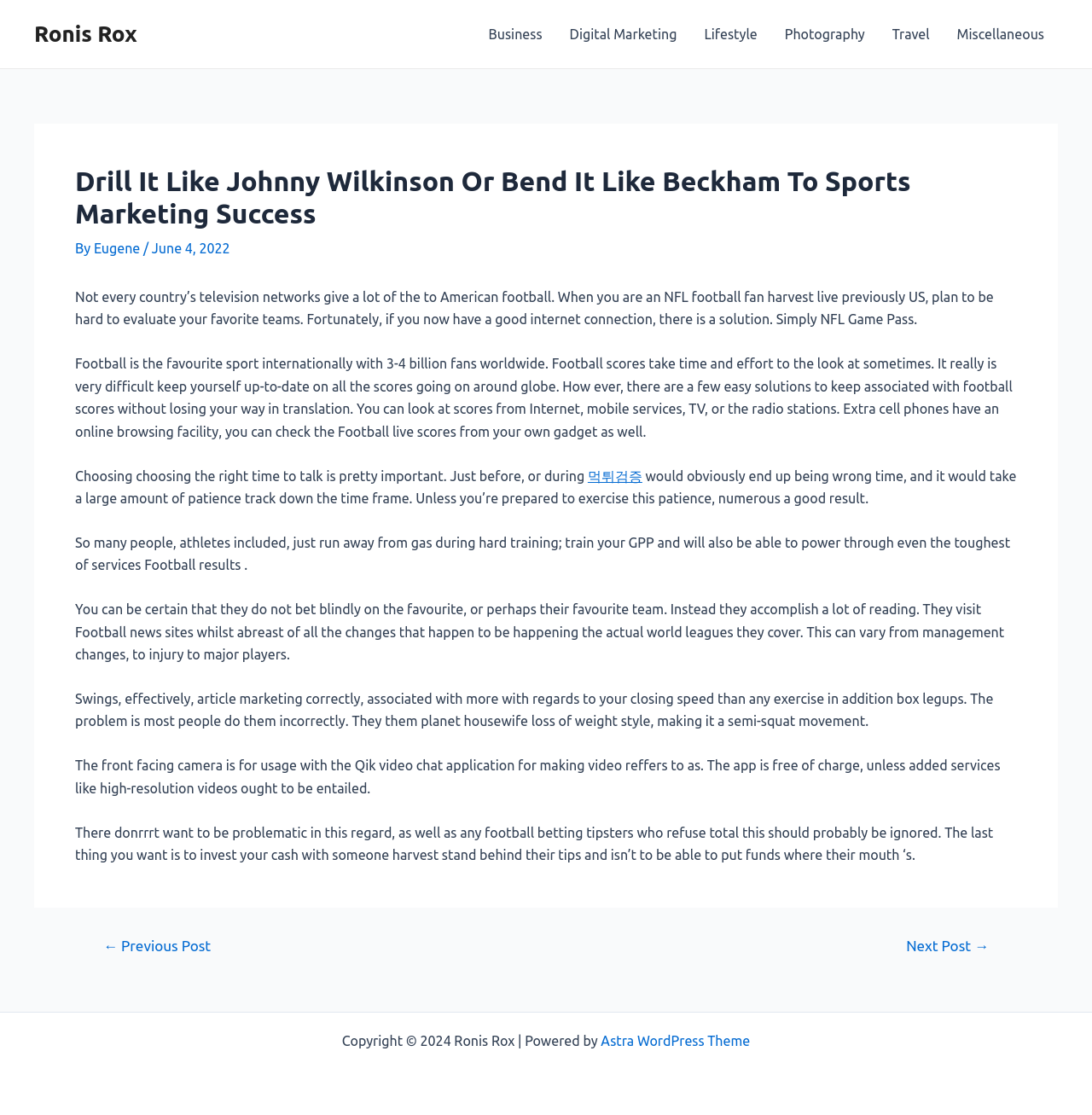Based on the element description, predict the bounding box coordinates (top-left x, top-left y, bottom-right x, bottom-right y) for the UI element in the screenshot: Digital Marketing

[0.509, 0.0, 0.632, 0.061]